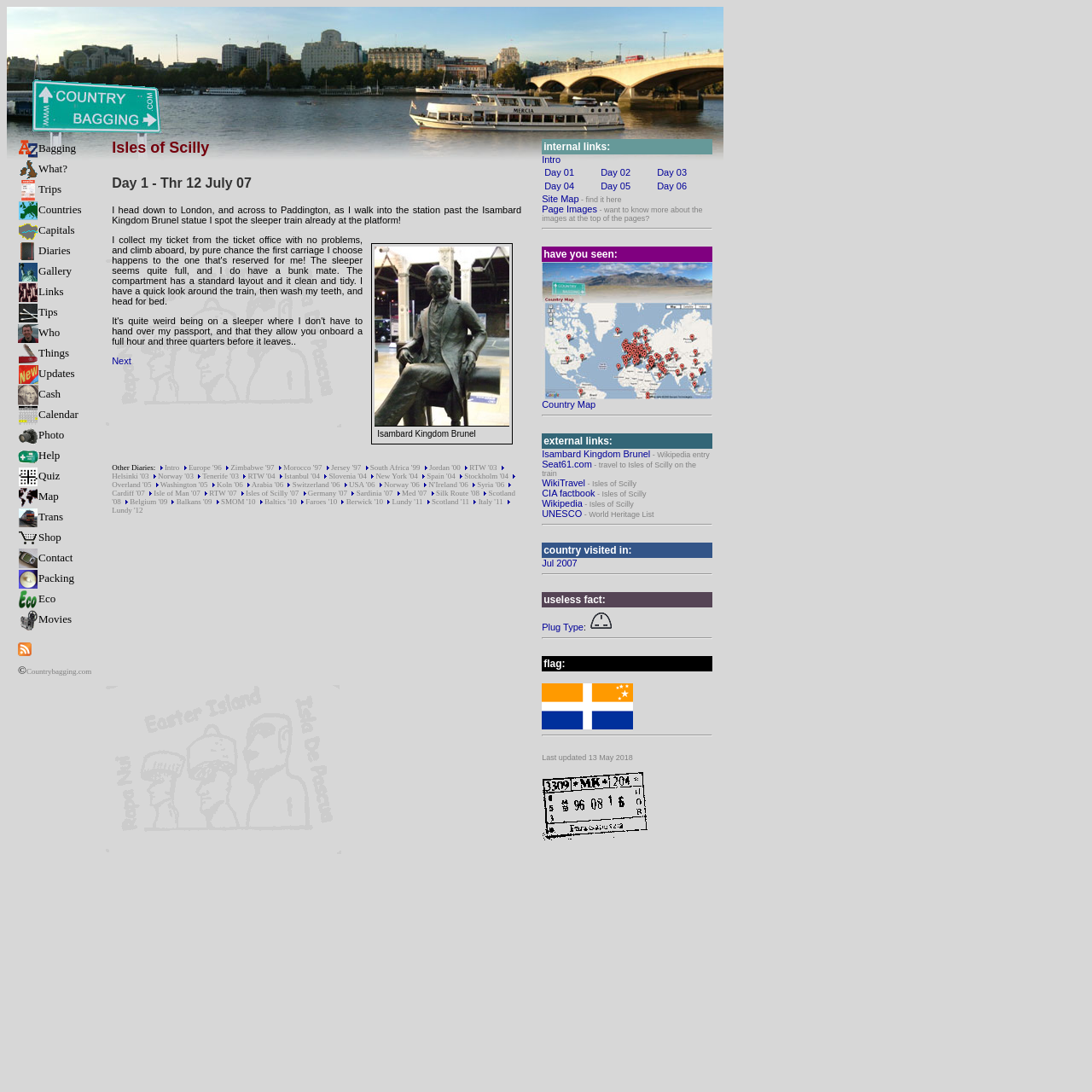What is the name of the website mentioned in the text?
Look at the image and respond to the question as thoroughly as possible.

The text mentions 'Isambard Kingdom Brunel - countrybagging.com', which indicates that the website being referred to is countrybagging.com.